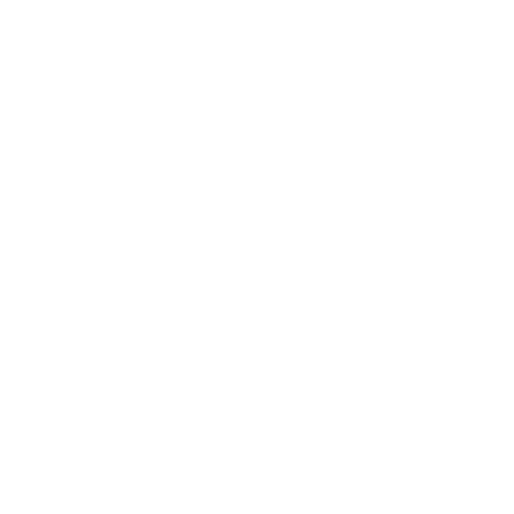What is the purpose of the branding?
Based on the screenshot, respond with a single word or phrase.

To convey quality and exclusivity